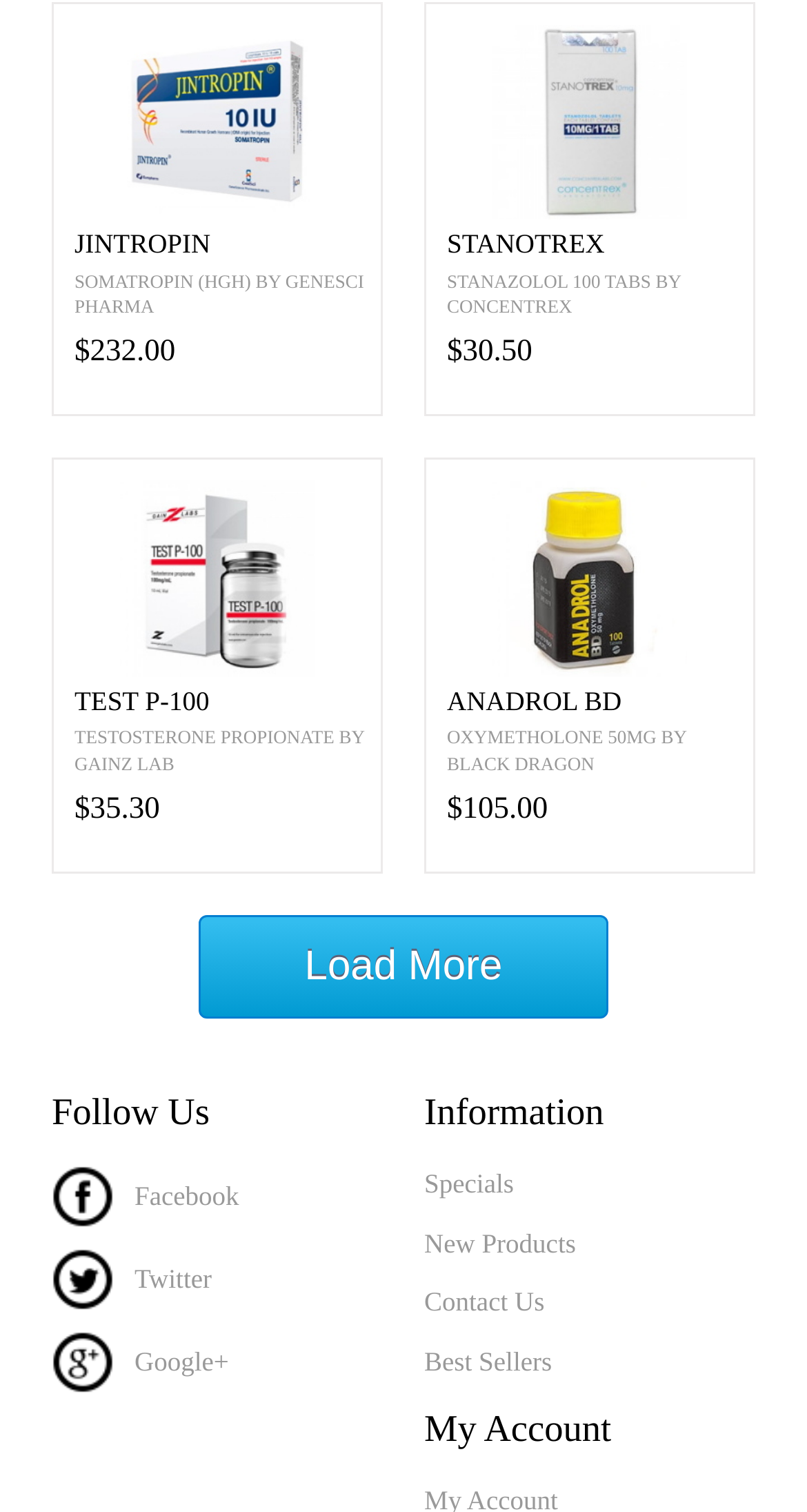Please identify the bounding box coordinates of the element's region that needs to be clicked to fulfill the following instruction: "Follow us on Facebook". The bounding box coordinates should consist of four float numbers between 0 and 1, i.e., [left, top, right, bottom].

[0.064, 0.781, 0.296, 0.802]